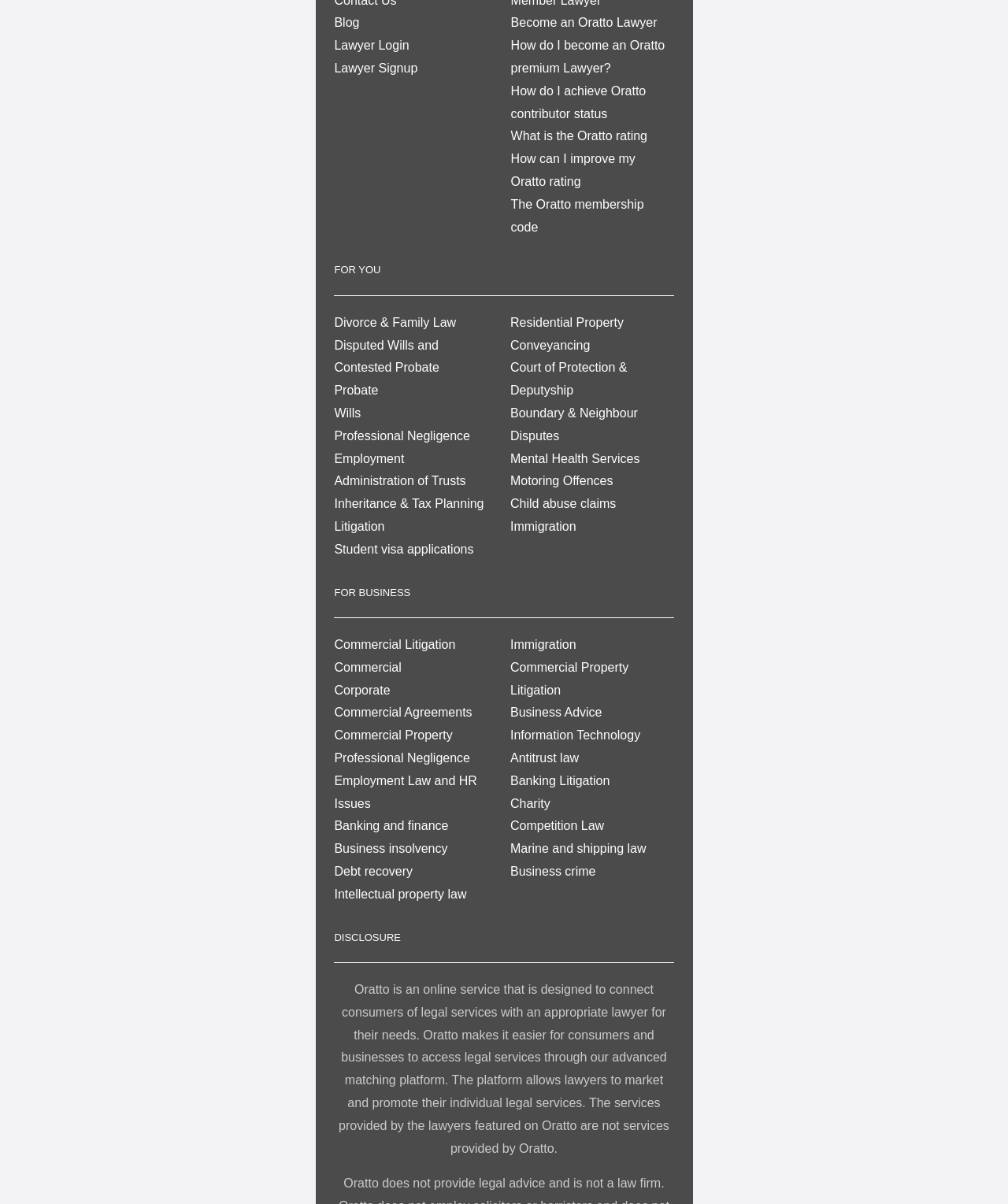Pinpoint the bounding box coordinates of the area that must be clicked to complete this instruction: "Click on 'Become an Oratto Lawyer'".

[0.507, 0.013, 0.652, 0.025]